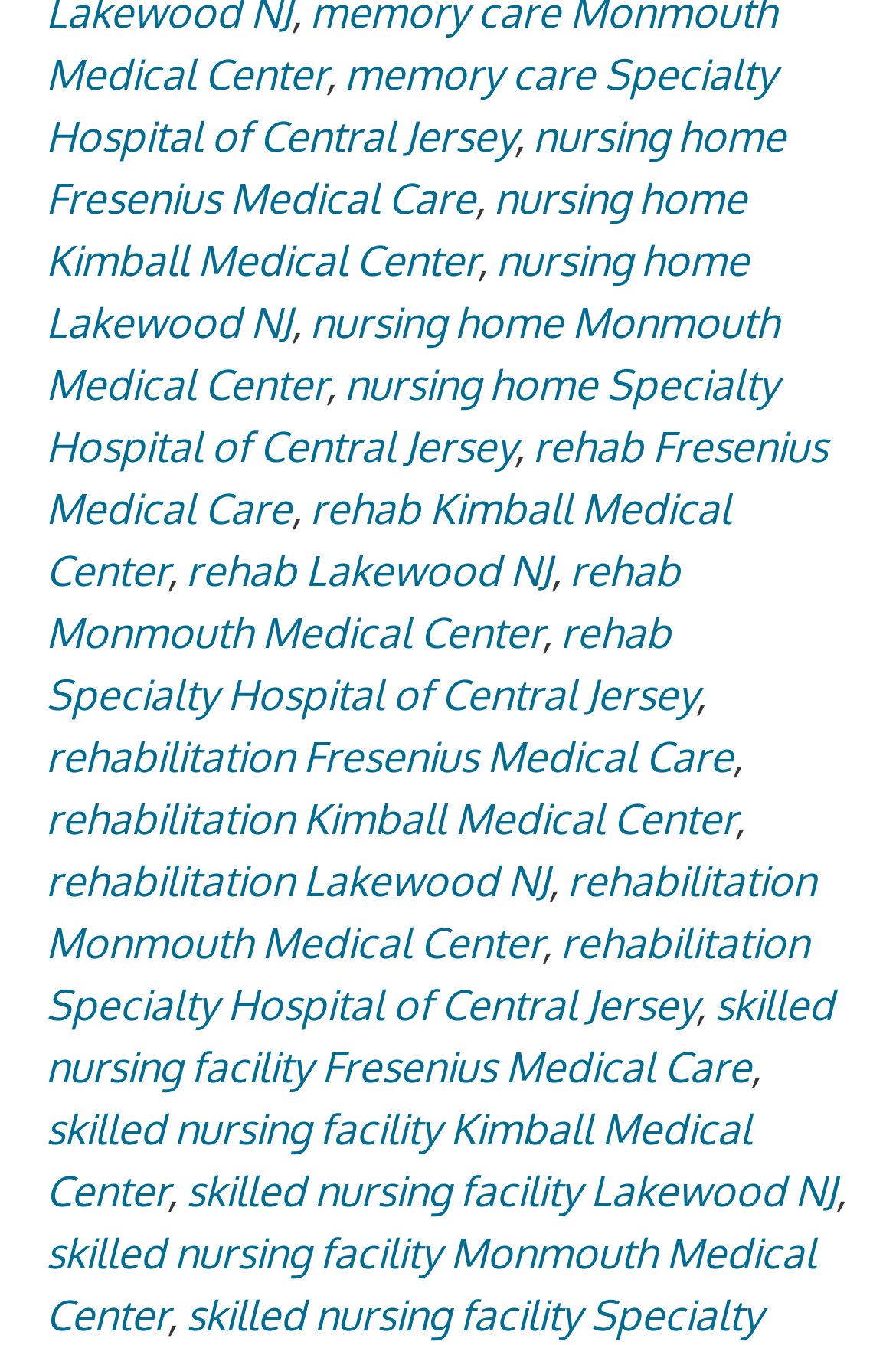Locate the bounding box coordinates of the clickable region to complete the following instruction: "visit memory care Specialty Hospital of Central Jersey."

[0.051, 0.035, 0.867, 0.119]